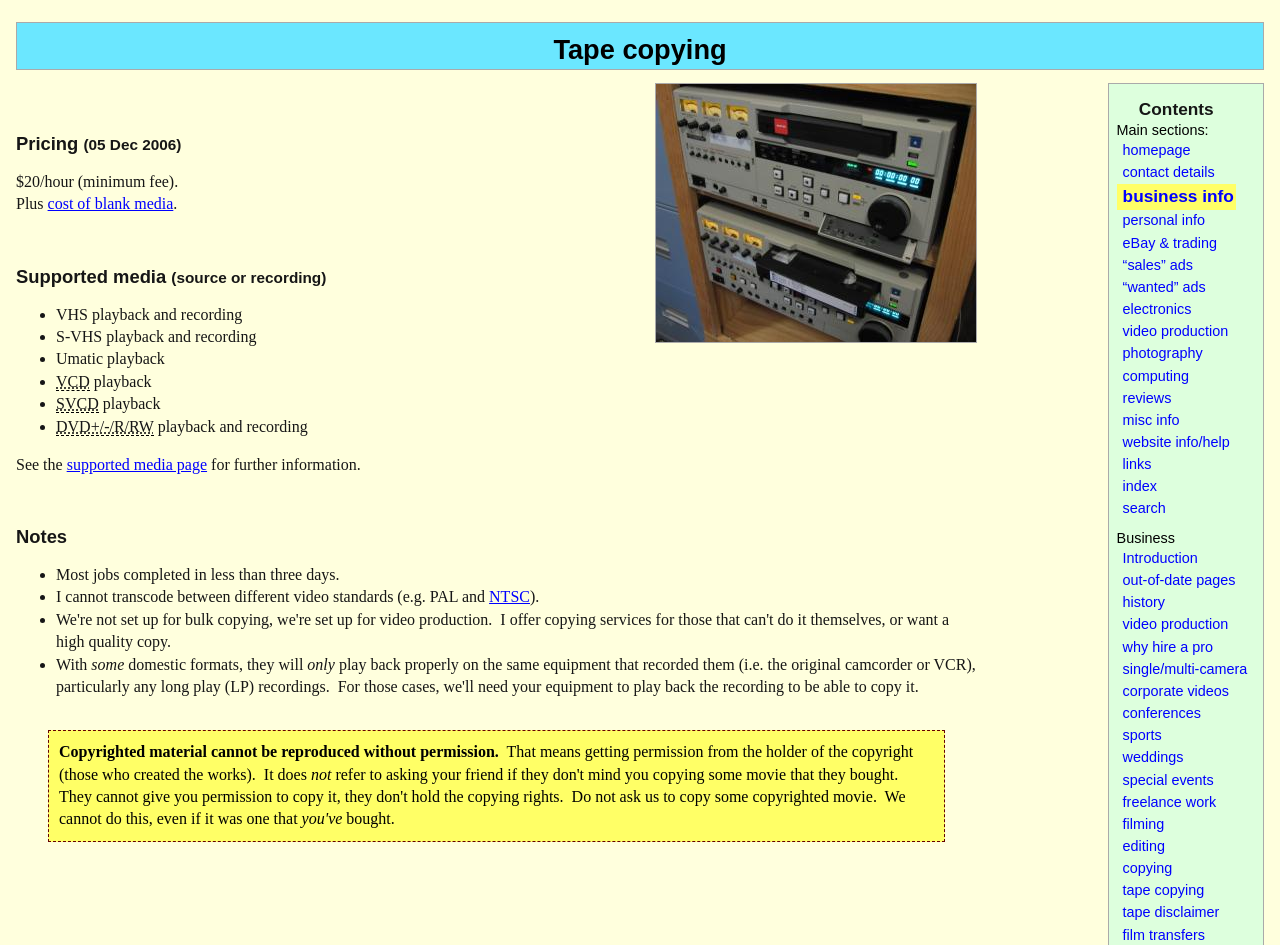Please determine the bounding box coordinates, formatted as (top-left x, top-left y, bottom-right x, bottom-right y), with all values as floating point numbers between 0 and 1. Identify the bounding box of the region described as: history

[0.872, 0.627, 0.981, 0.65]